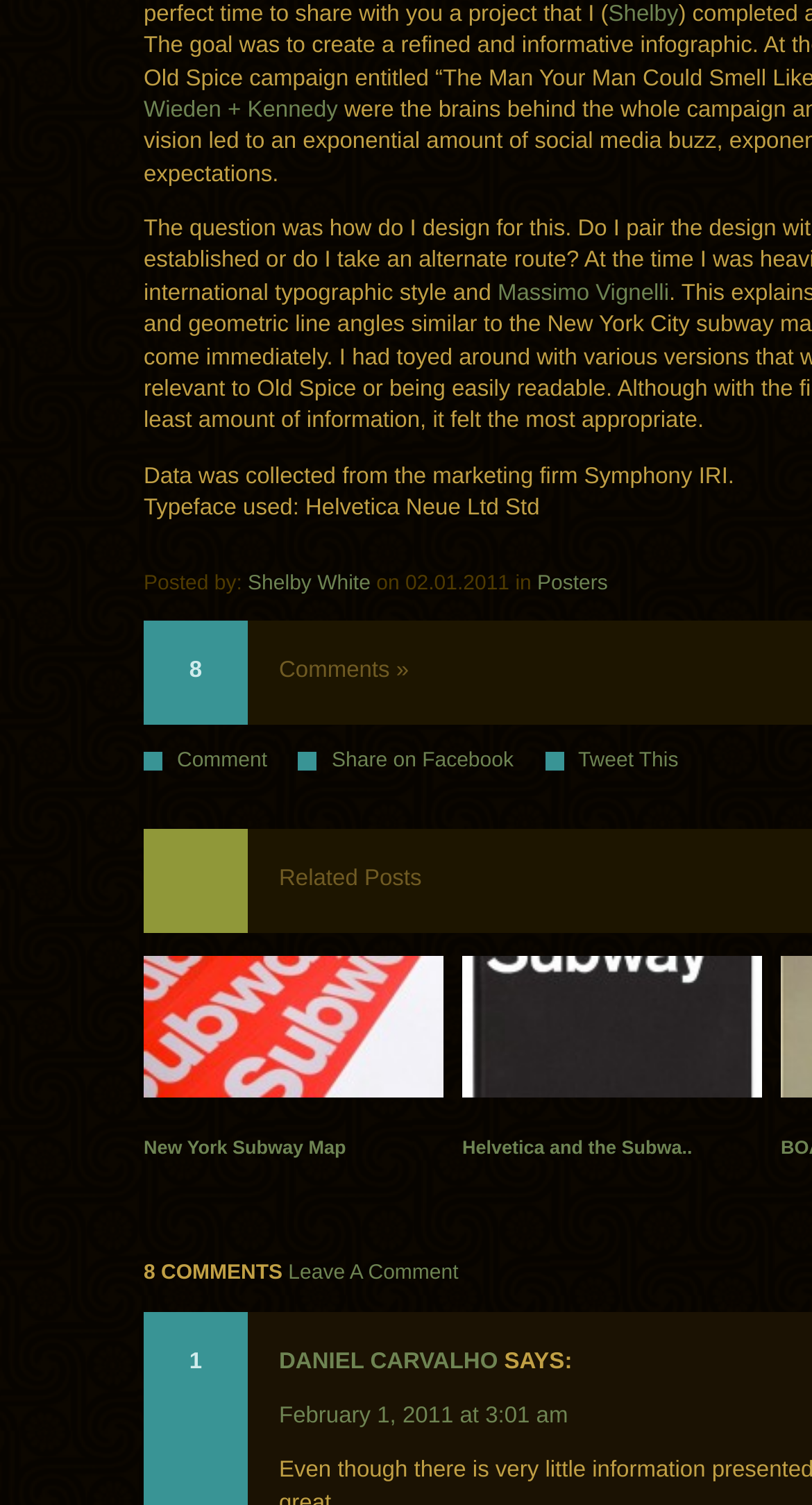Answer the following query with a single word or phrase:
What is the name of the subway map?

New York Subway Map